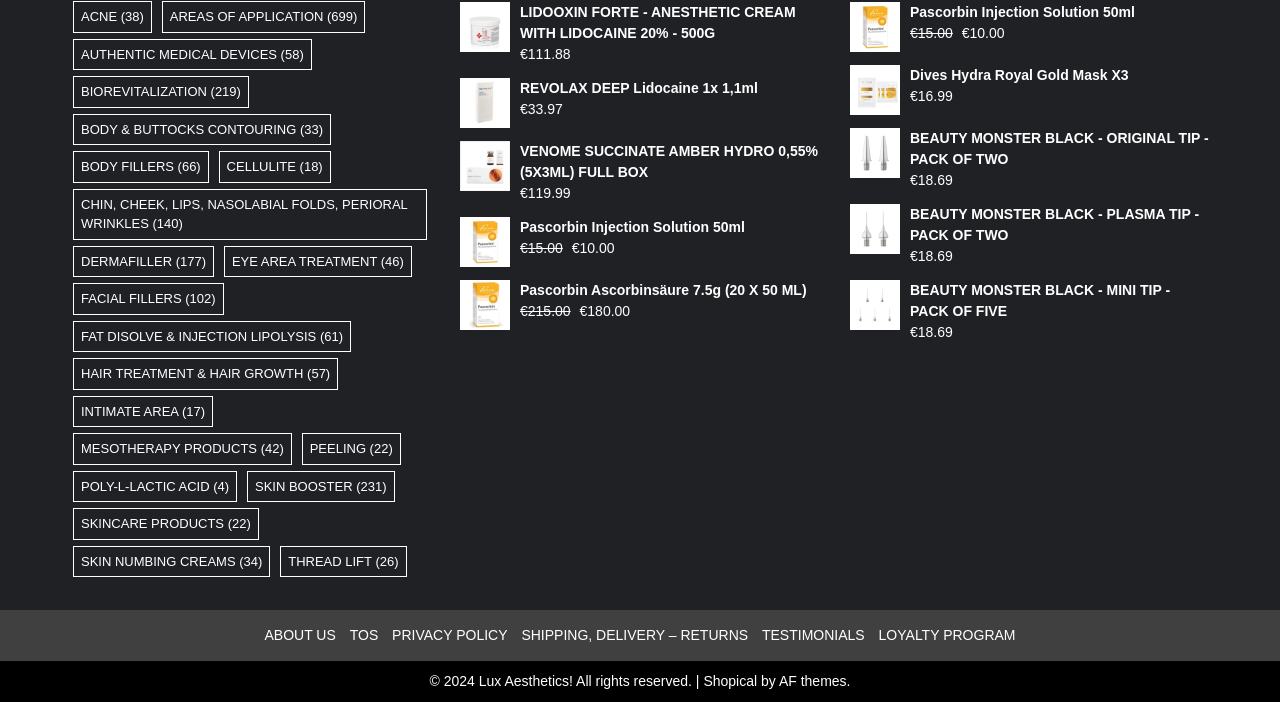Look at the image and give a detailed response to the following question: How many items are in the category 'ACNE'?

I examined the links on the webpage and found that the category 'ACNE' has 38 items, as indicated by the StaticText '(38)' next to the link.